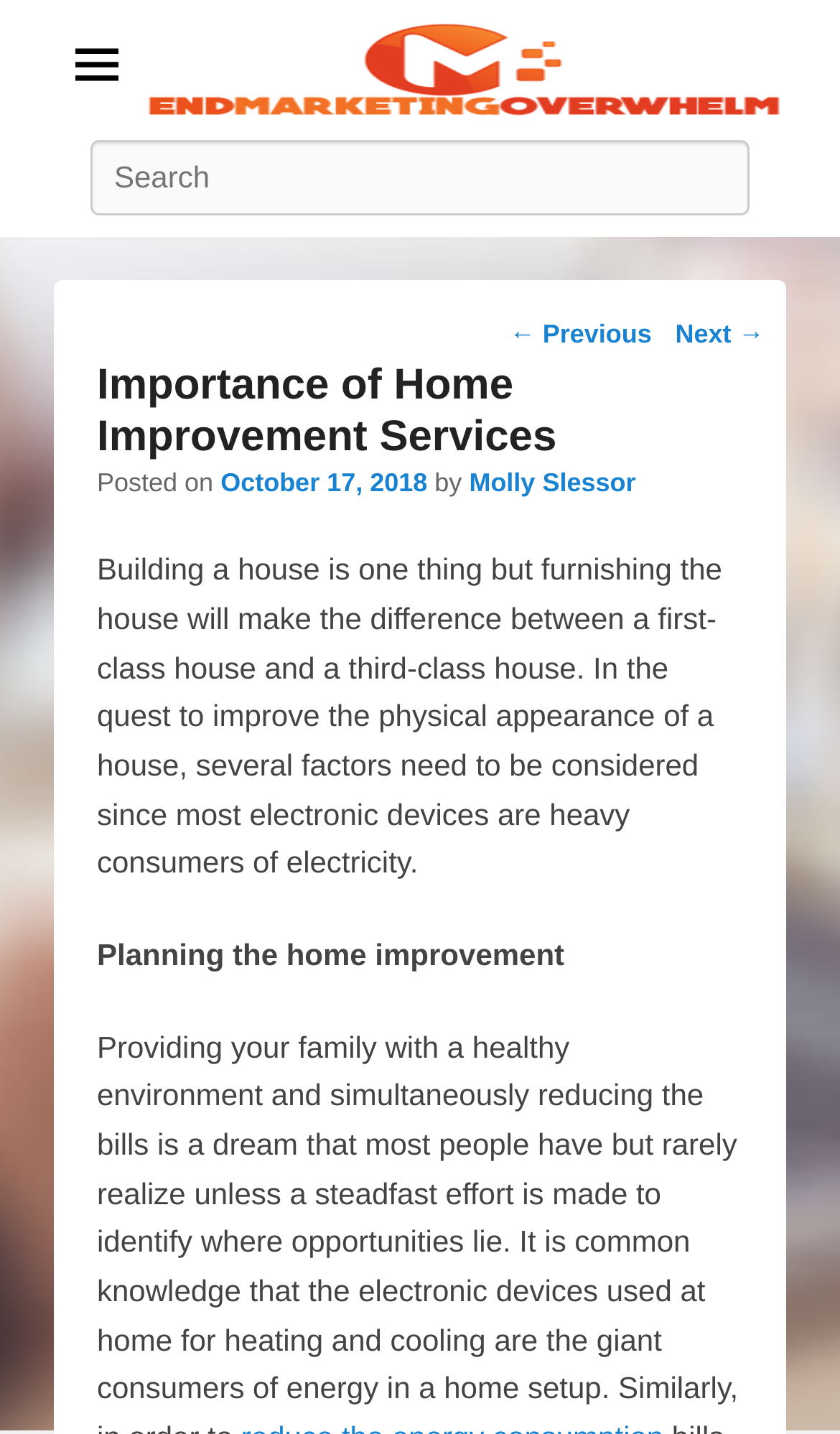Give a detailed account of the webpage.

The webpage is about the importance of home improvement services. At the top left, there is a small icon represented by '\uf419'. Next to it, there is a link to "End Marketing Over Whelm" which is also accompanied by an image with the same name. Below these elements, there is a heading with the same text "End Marketing Over Whelm". 

To the right of the icon, there is a heading "Web Marketing Company". Below the icon and the "End Marketing Over Whelm" link, there is a complementary section that spans almost the entire width of the page. Within this section, there is a search bar with a label "Search" and a textbox to input search queries.

Below the search bar, there is a heading "Post navigation" with two links, "← Previous" and "Next →", positioned side by side. Below these links, there is a header section that spans almost the entire width of the page. Within this section, there is a heading "Importance of Home Improvement Services" followed by a subheading "Posted on October 17, 2018 by Molly Slessor".

The main content of the webpage is a long paragraph of text that discusses the importance of home improvement, specifically highlighting the need to consider various factors to improve the physical appearance of a house. Below this paragraph, there is a subheading "Planning the home improvement".